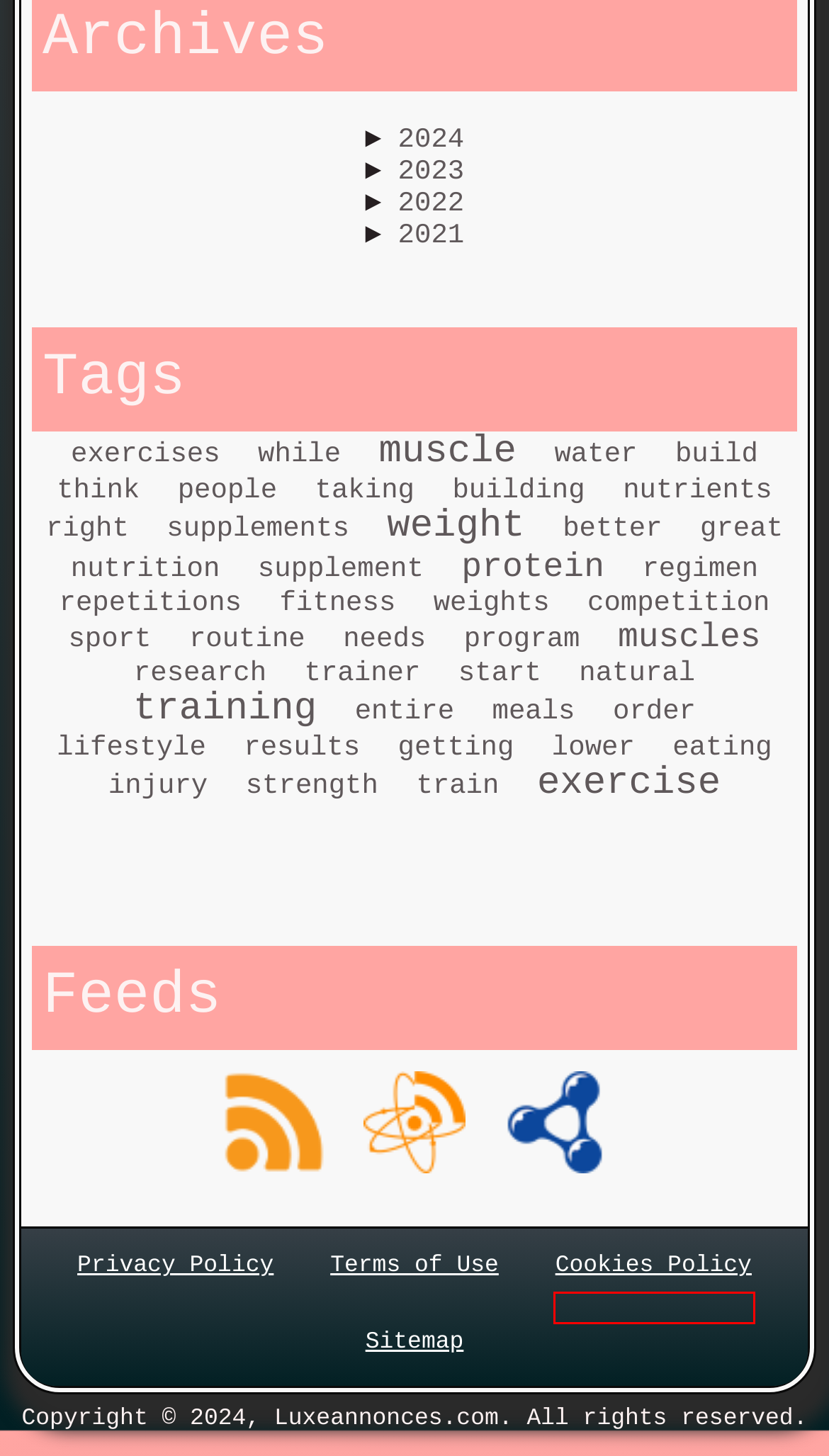You are looking at a screenshot of a webpage with a red bounding box around an element. Determine the best matching webpage description for the new webpage resulting from clicking the element in the red bounding box. Here are the descriptions:
A. Tag: train | Luxeannonces
B. Tag: supplements | Luxeannonces
C. Cookies Policy | Luxeannonces
D. Tag: muscles | Luxeannonces
E. Tag: entire | Luxeannonces
F. Tag: research | Luxeannonces
G. Tag: supplement | Luxeannonces
H. Tag: fitness | Luxeannonces

C